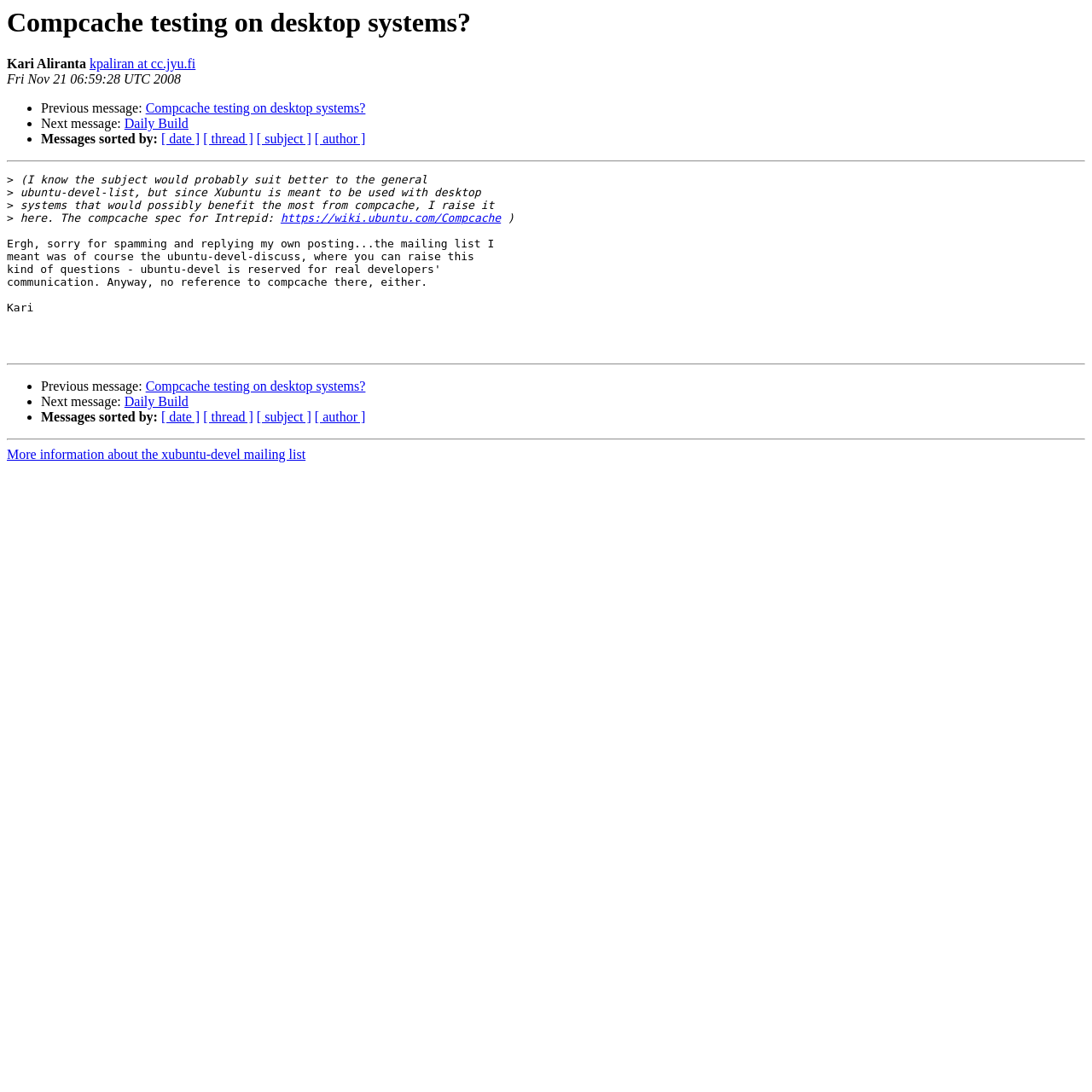What is the URL mentioned in the message?
Please answer using one word or phrase, based on the screenshot.

https://wiki.ubuntu.com/Compcache